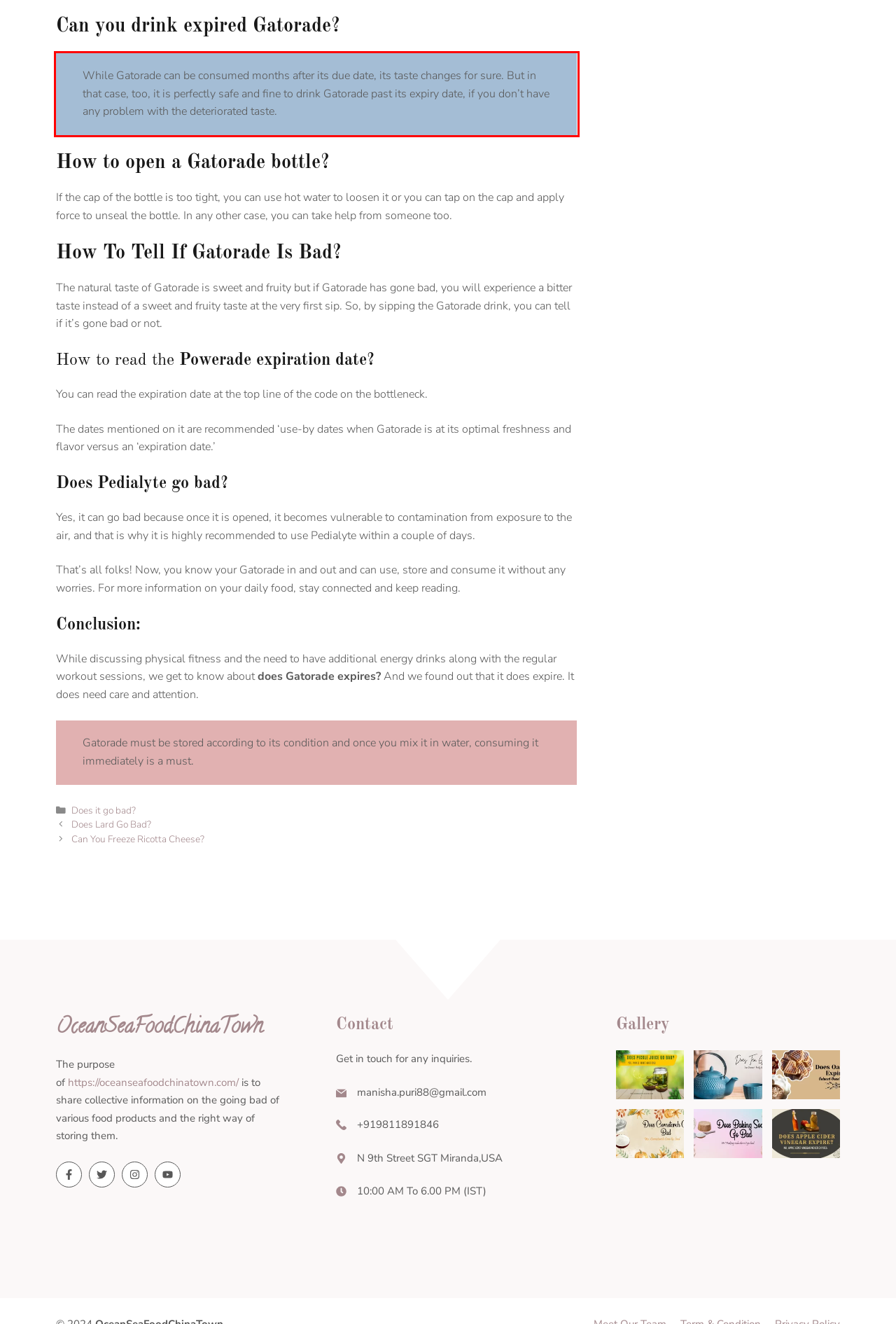You have a screenshot of a webpage with a red bounding box. Identify and extract the text content located inside the red bounding box.

While Gatorade can be consumed months after its due date, its taste changes for sure. But in that case, too, it is perfectly safe and fine to drink Gatorade past its expiry date, if you don’t have any problem with the deteriorated taste.